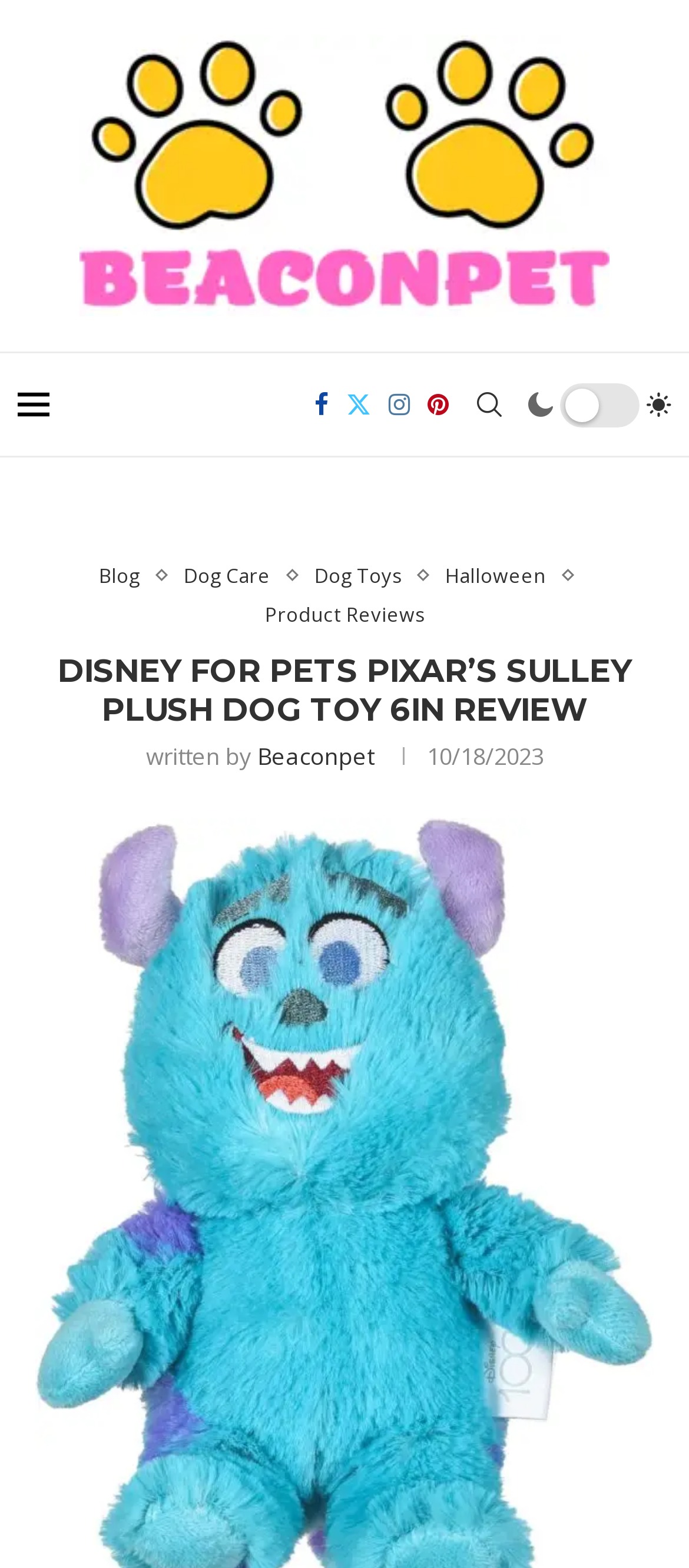Provide the bounding box coordinates for the UI element that is described by this text: "Product Reviews". The coordinates should be in the form of four float numbers between 0 and 1: [left, top, right, bottom].

[0.385, 0.384, 0.615, 0.399]